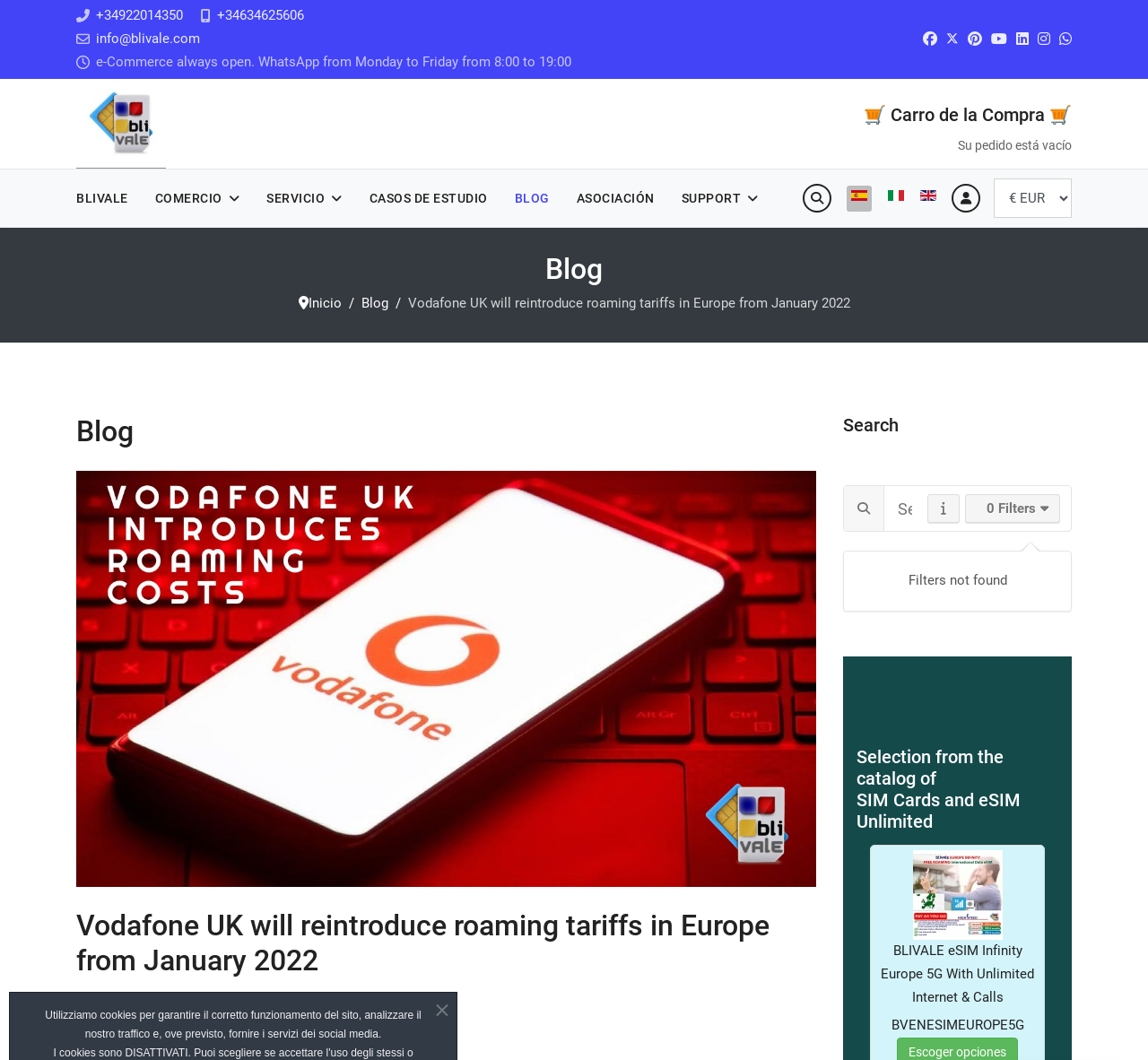Please specify the bounding box coordinates of the area that should be clicked to accomplish the following instruction: "Search for something". The coordinates should consist of four float numbers between 0 and 1, i.e., [left, top, right, bottom].

[0.77, 0.458, 0.806, 0.501]